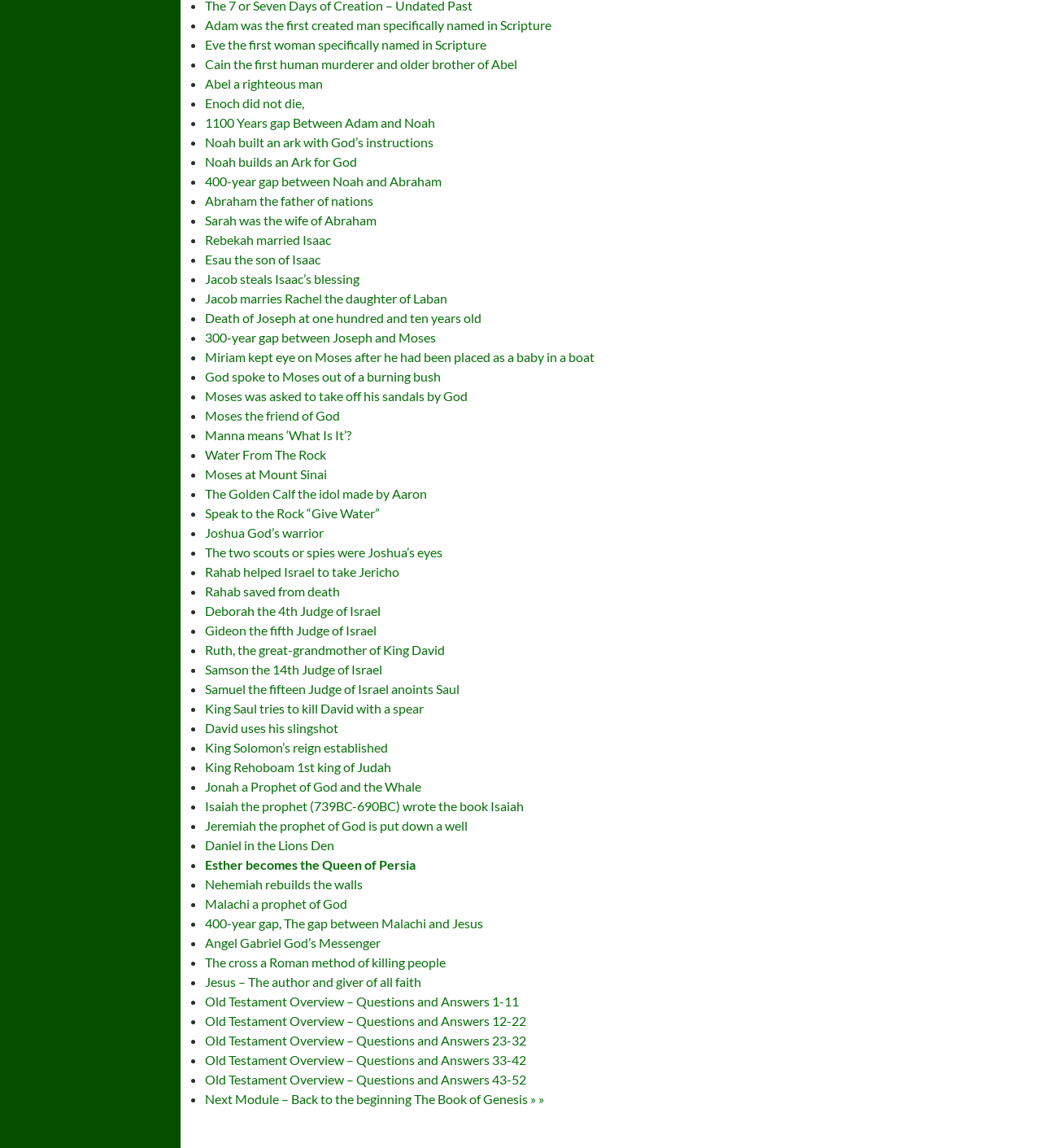Please find the bounding box for the following UI element description. Provide the coordinates in (top-left x, top-left y, bottom-right x, bottom-right y) format, with values between 0 and 1: Enoch did not die,

[0.197, 0.083, 0.292, 0.096]